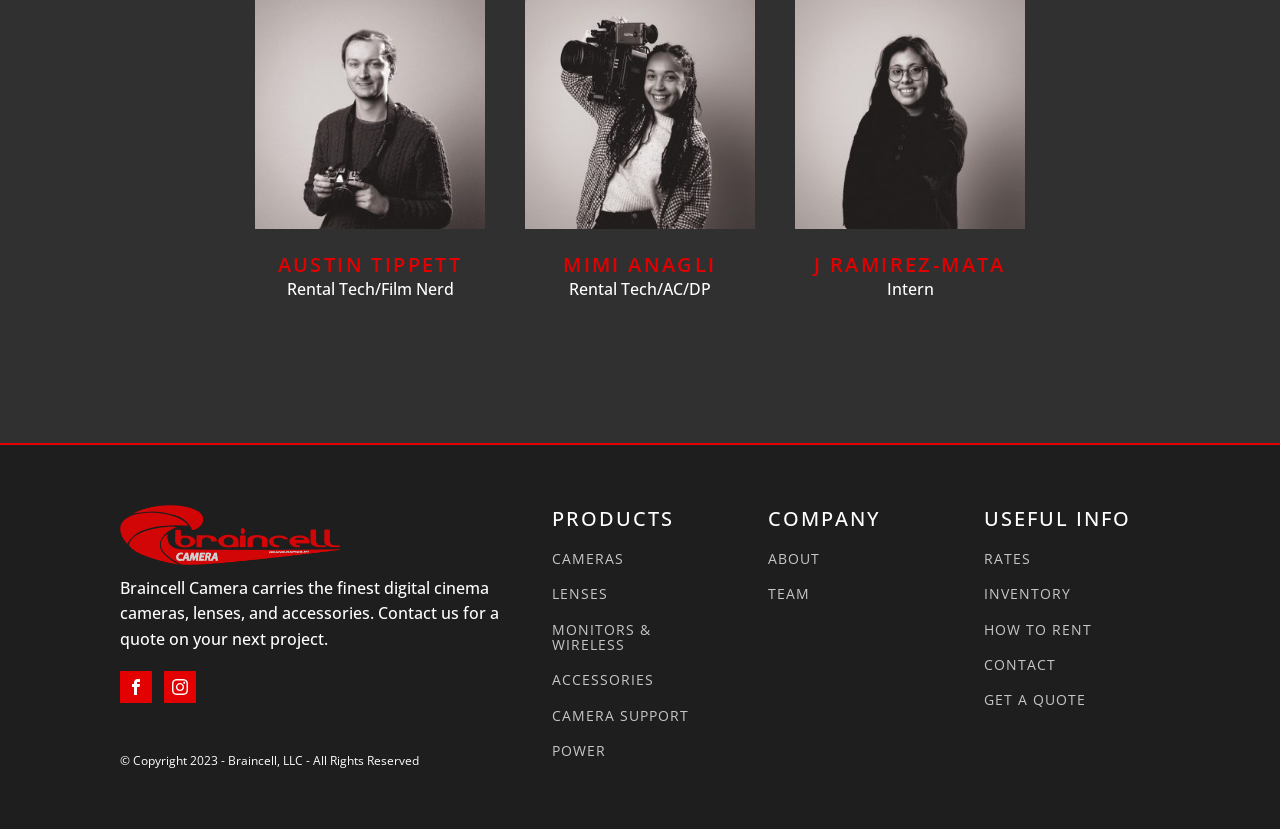Identify the bounding box coordinates of the HTML element based on this description: "CAMERA SUPPORT".

[0.431, 0.854, 0.538, 0.872]